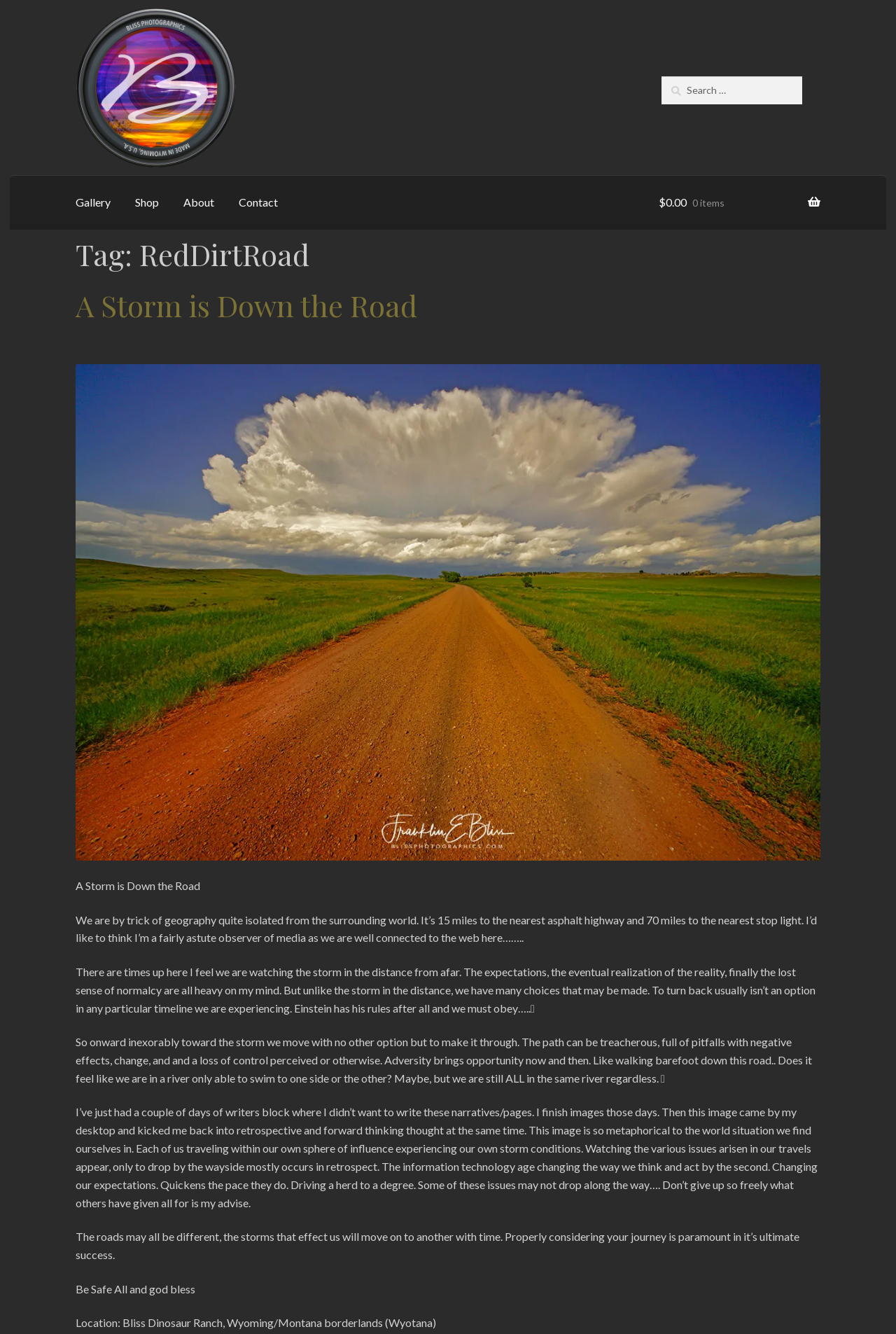What is the name of the photography website?
Using the image as a reference, answer with just one word or a short phrase.

Bliss Photographics